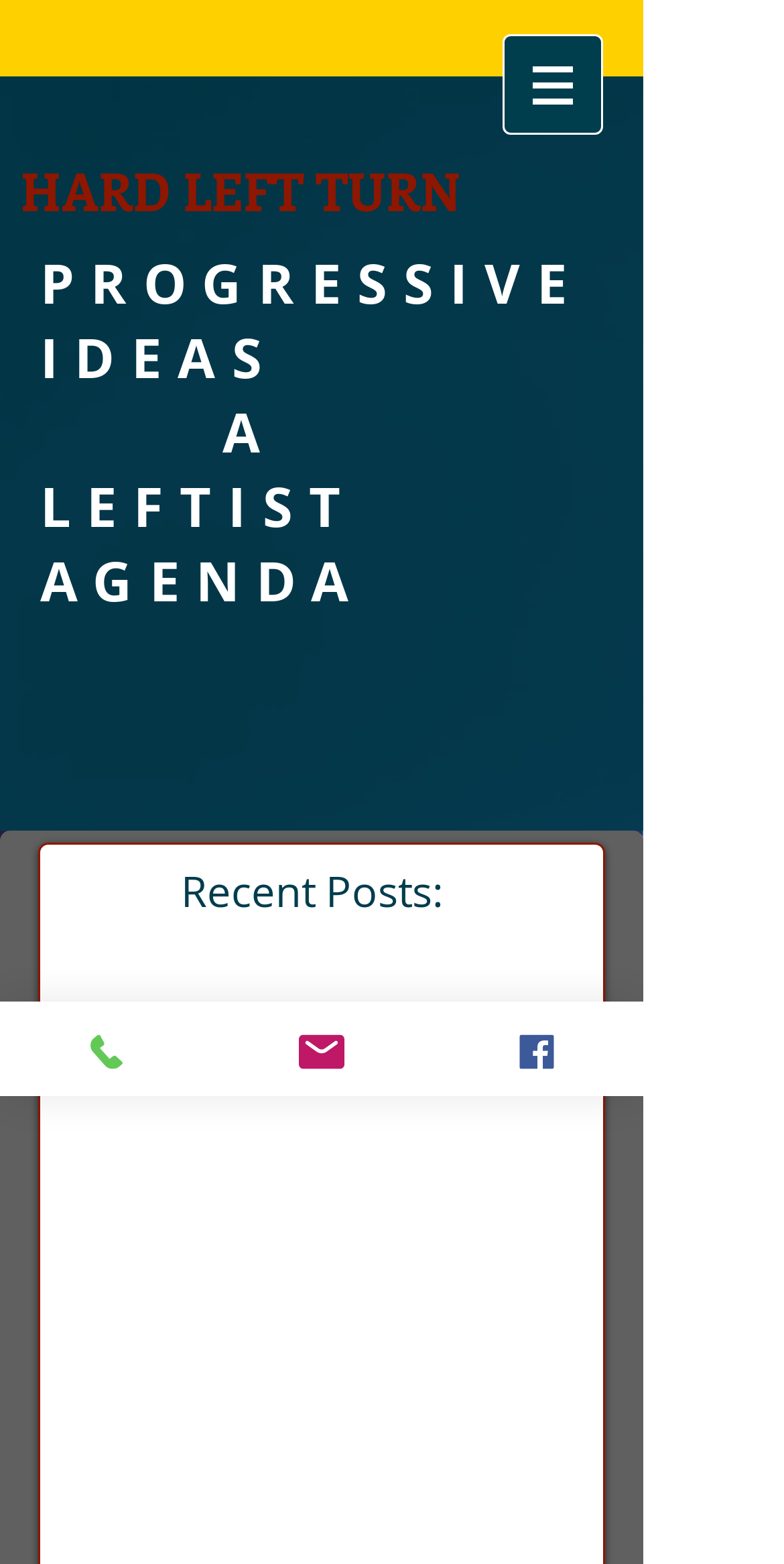What is the first navigation item?
Using the picture, provide a one-word or short phrase answer.

Site